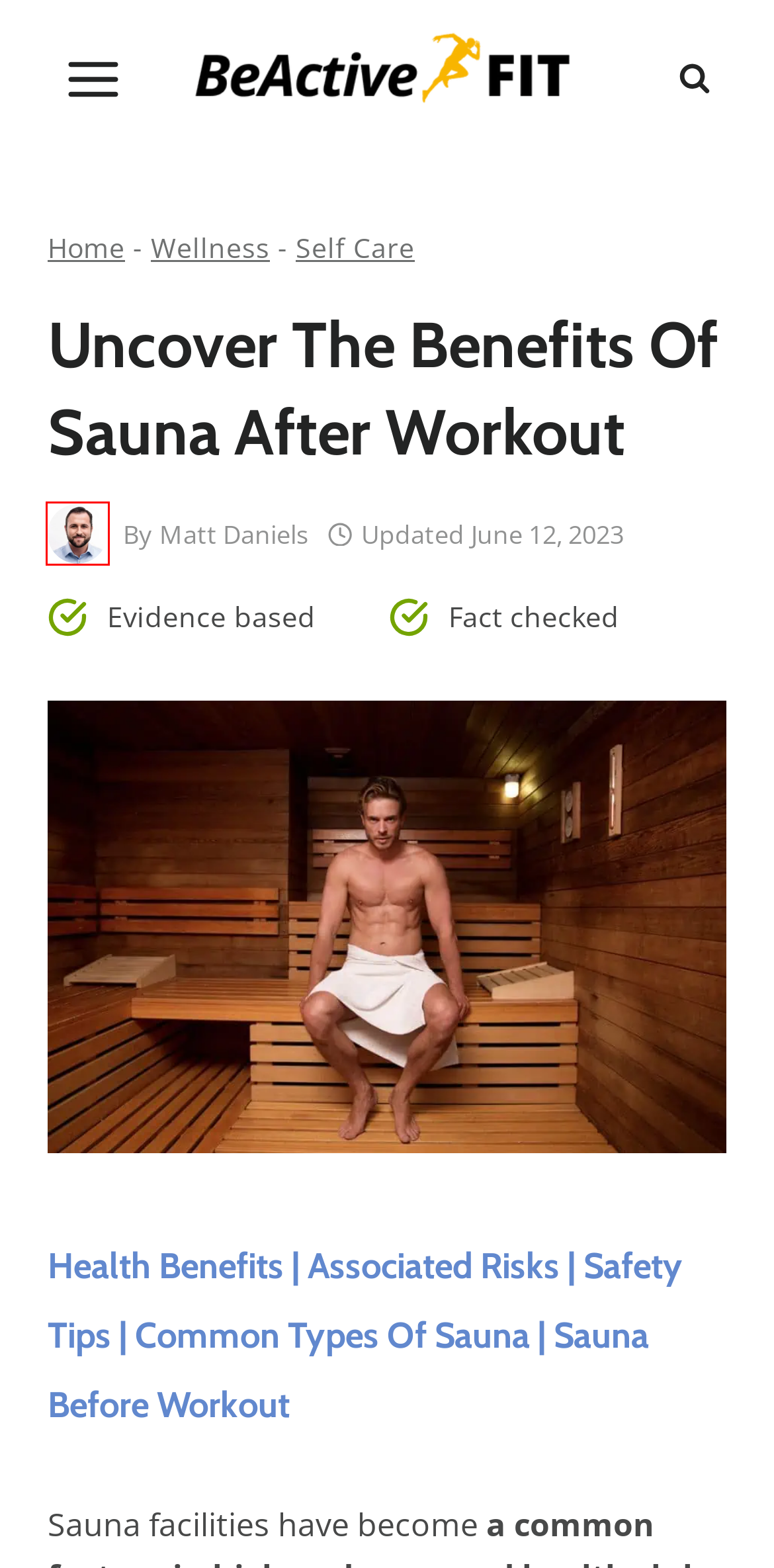A screenshot of a webpage is provided, featuring a red bounding box around a specific UI element. Identify the webpage description that most accurately reflects the new webpage after interacting with the selected element. Here are the candidates:
A. Home - BeActiveFit
B. Self Care - BeActiveFit
C. Editorial Guidelines - BeActive Fit
D. Matt Daniels - BeActiveFit
E. Privacy Policy - BeactiveFit
F. Exploring the Difference Between Whey and Casein Proteins
G. When To Take Casein Protein Before Bed?
H. Wellness - BeActiveFit

D